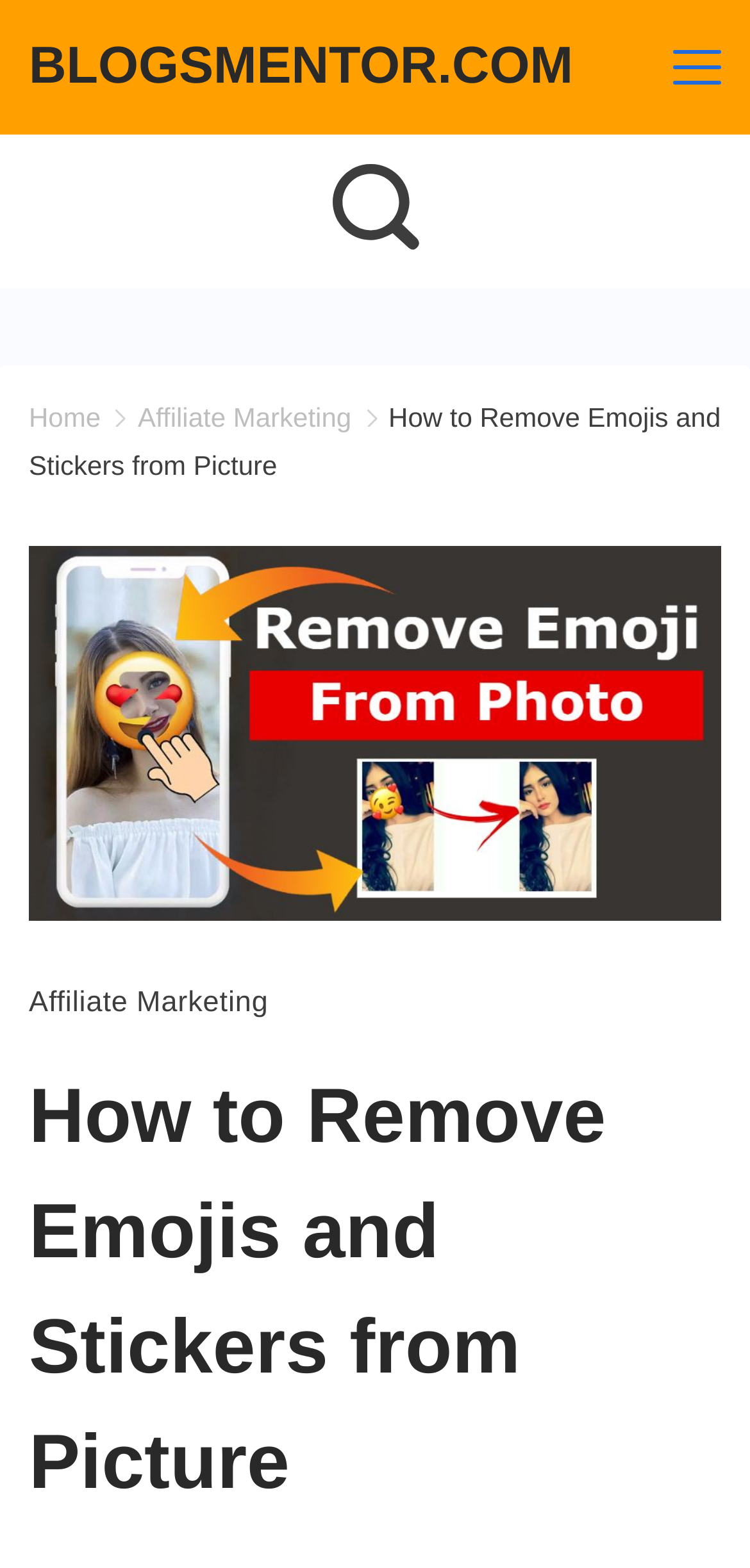Write an extensive caption that covers every aspect of the webpage.

The webpage appears to be a blog article about earning money from Amazon, although the title "How to Remove Emojis and Stickers from Picture" suggests a different topic. At the top left of the page, there is a link to the website "BLOGSMENTOR.COM". Next to it, on the top right, is a menu link labeled "Menu" that is not expanded. Below the menu link, there is a search icon button with an accompanying image.

The main navigation menu is located below the search icon, with links to "Home", "Affiliate Marketing", and the current article "How to Remove Emojis and Stickers from Picture". Each link has a corresponding image next to it. The current article link takes up most of the width of the page.

Below the navigation menu, there is a large figure that spans the entire width of the page. Above the figure, there is a link to "Affiliate Marketing" that is likely a related article or category. The main heading of the article "How to Remove Emojis and Stickers from Picture" is located at the bottom of the page, taking up most of the width.